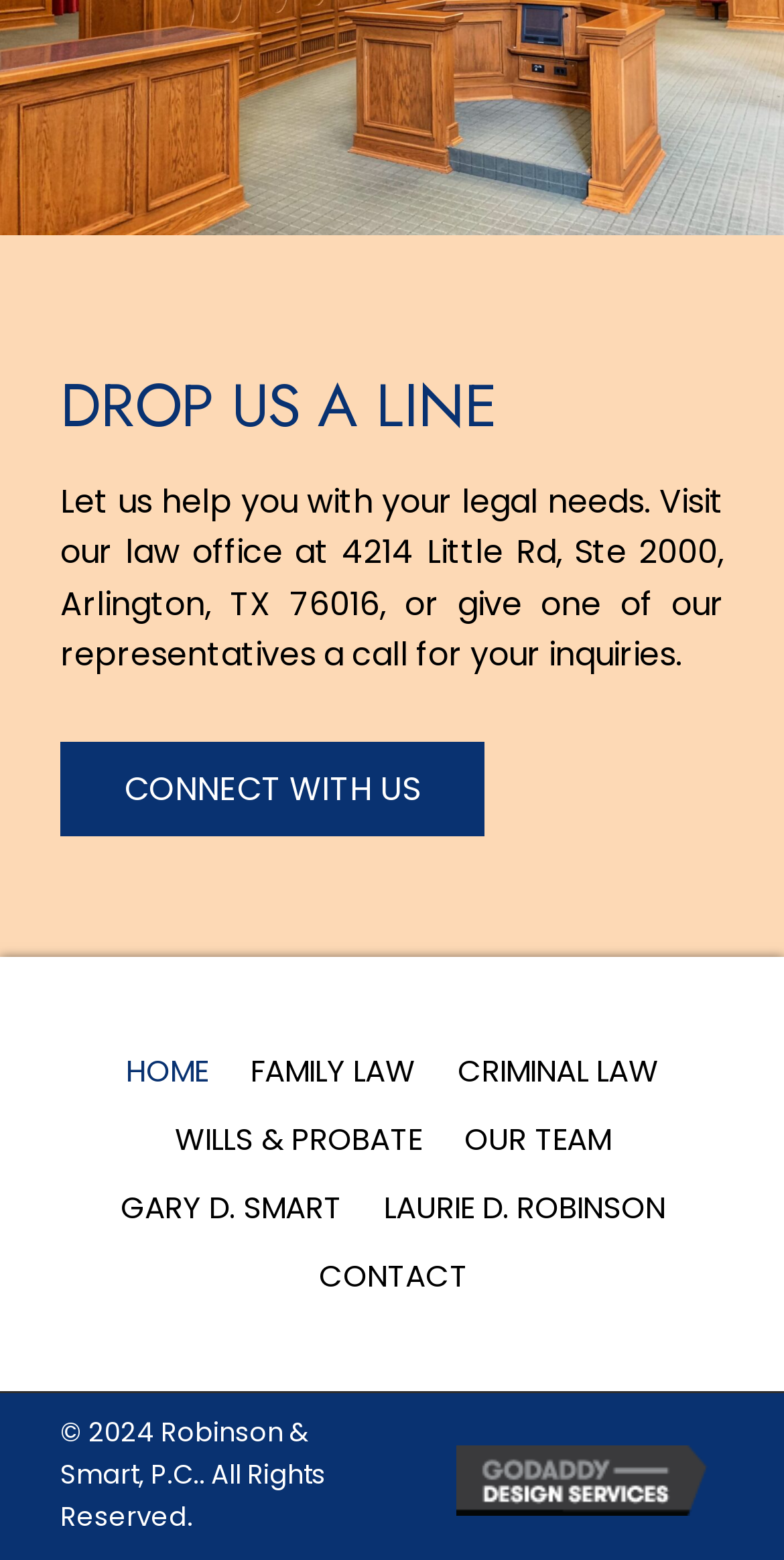Identify the bounding box coordinates of the clickable region necessary to fulfill the following instruction: "Contact the law office". The bounding box coordinates should be four float numbers between 0 and 1, i.e., [left, top, right, bottom].

[0.077, 0.339, 0.923, 0.402]